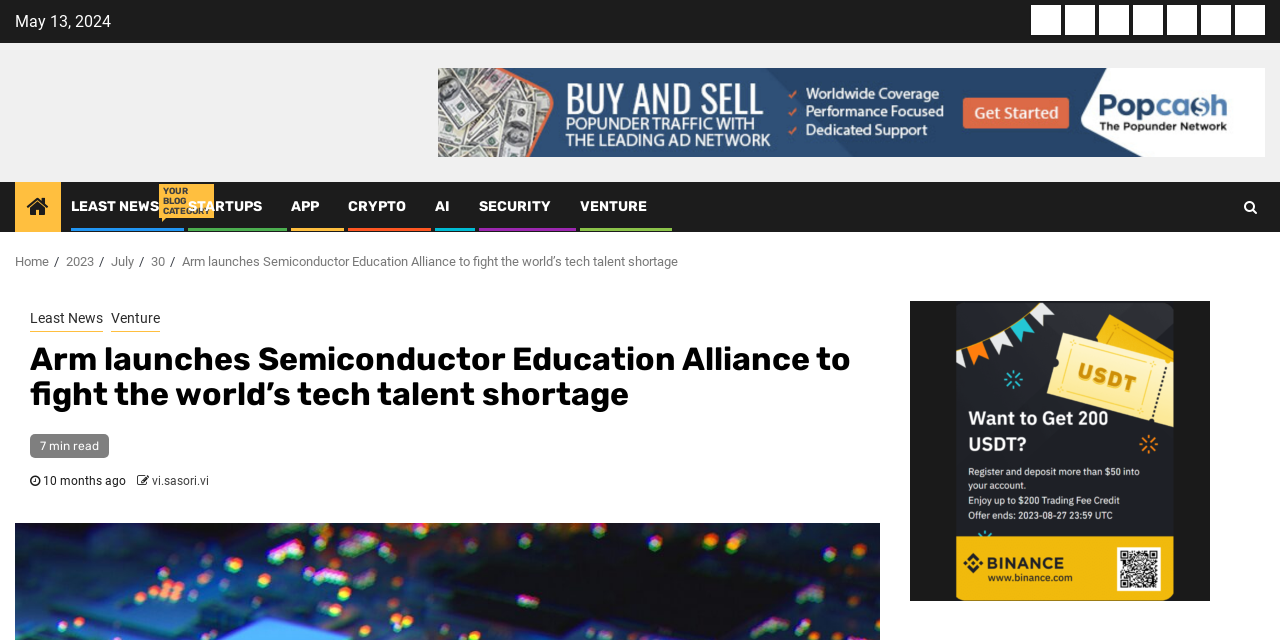Answer this question using a single word or a brief phrase:
How long does it take to read the article?

7 min